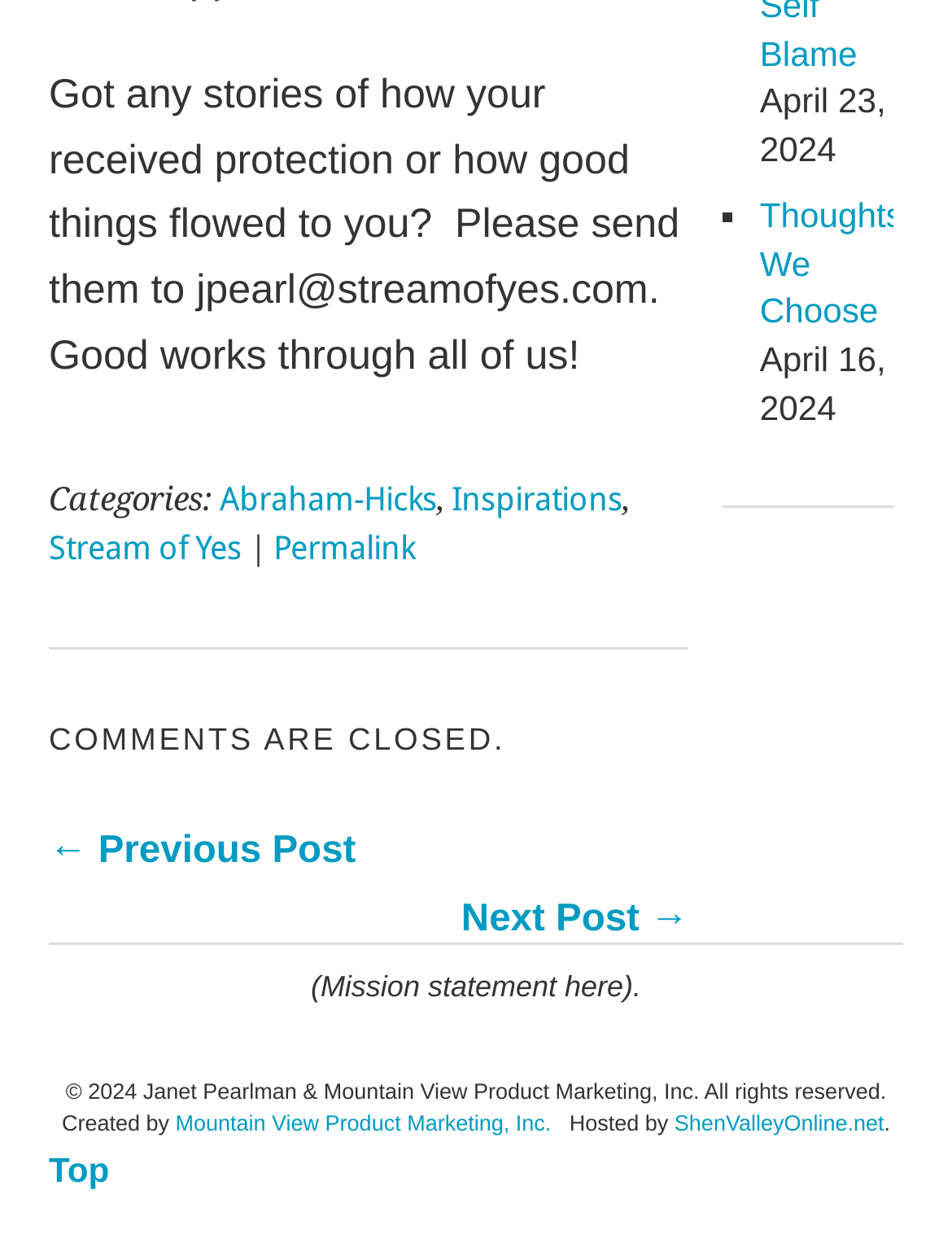With reference to the image, please provide a detailed answer to the following question: What is the date of the previous post?

The date of the previous post can be found in the static text element above the '← Previous Post' link, which says 'April 23, 2024'.